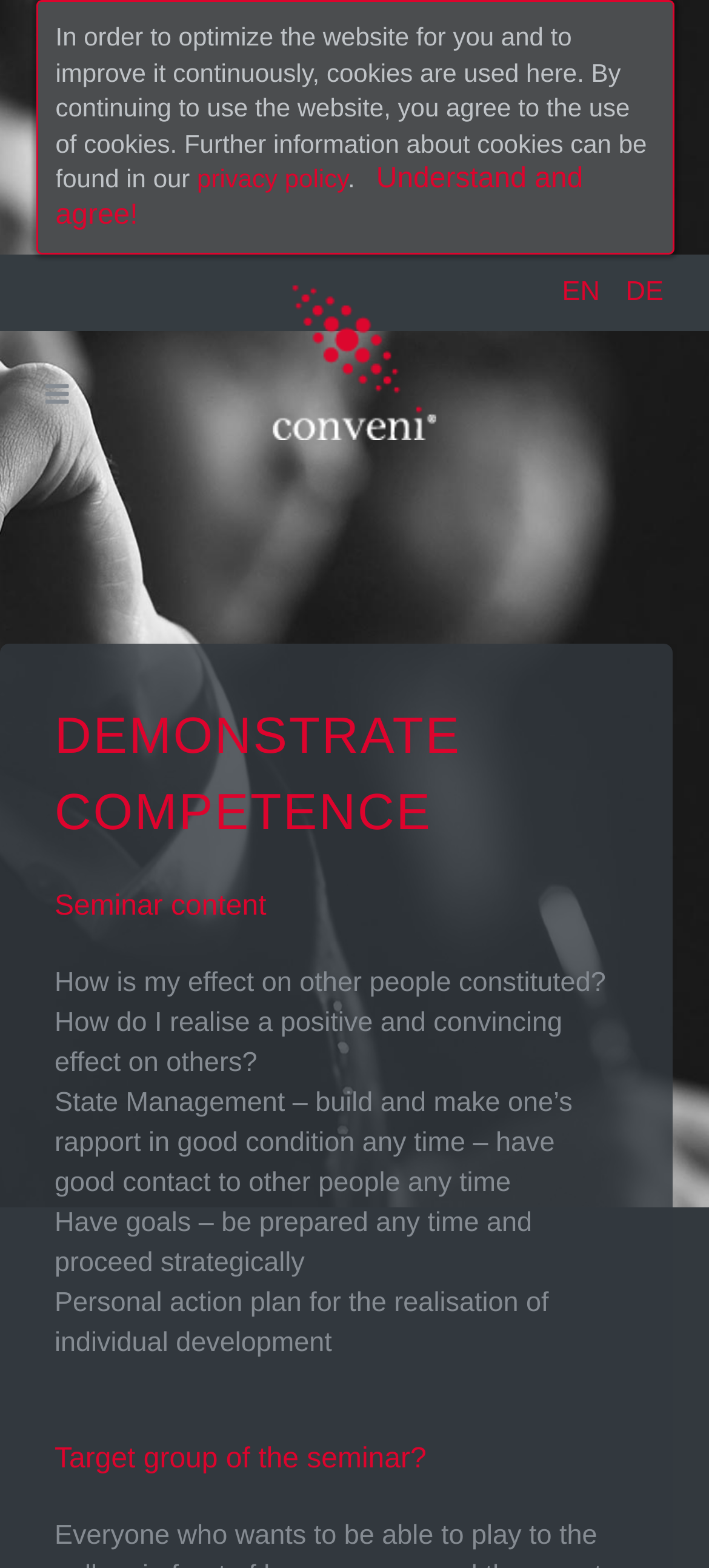Provide the bounding box coordinates for the specified HTML element described in this description: "DE". The coordinates should be four float numbers ranging from 0 to 1, in the format [left, top, right, bottom].

[0.882, 0.176, 0.936, 0.196]